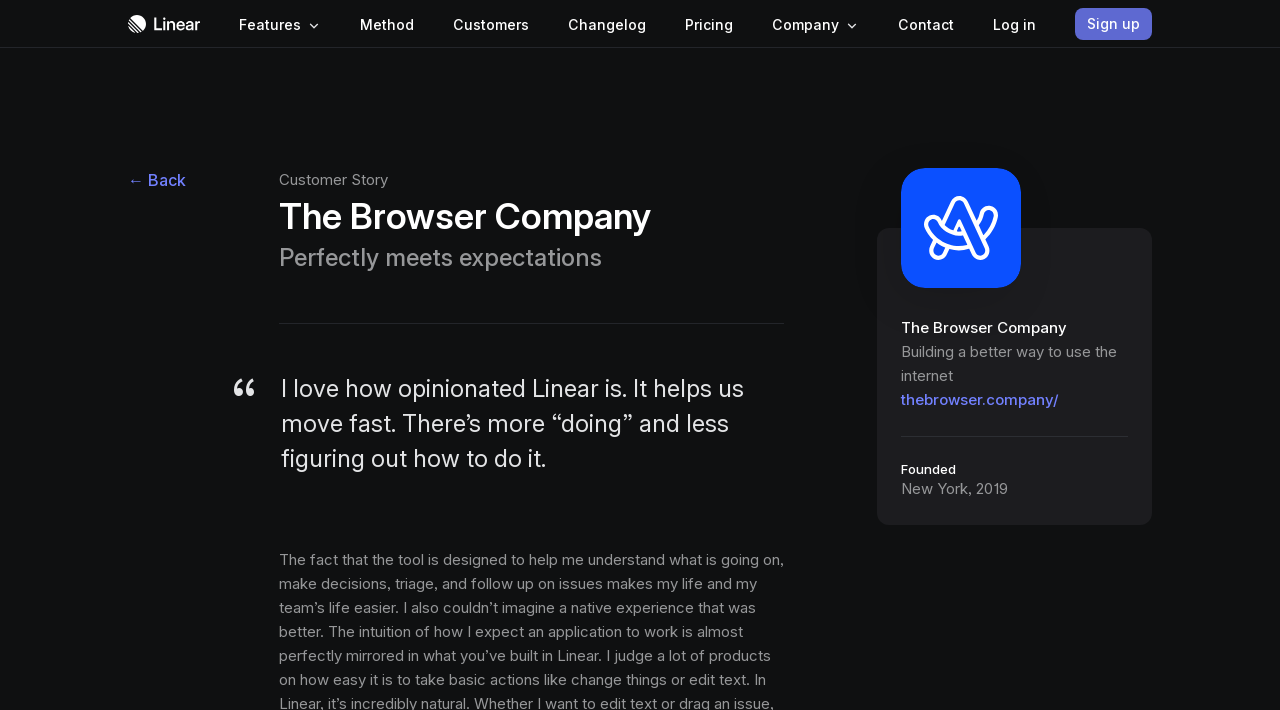What is the position of the 'Features' button? Please answer the question using a single word or phrase based on the image.

Top navigation bar